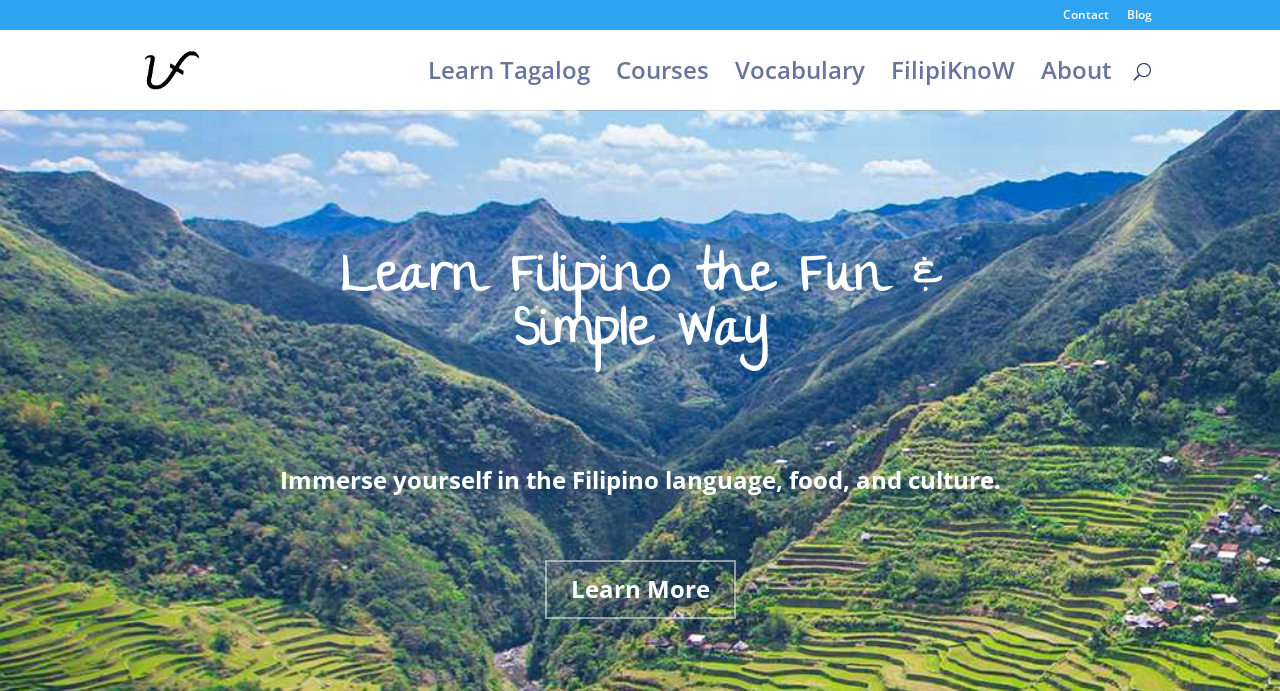Identify the bounding box coordinates of the area you need to click to perform the following instruction: "contact us".

[0.83, 0.013, 0.866, 0.043]